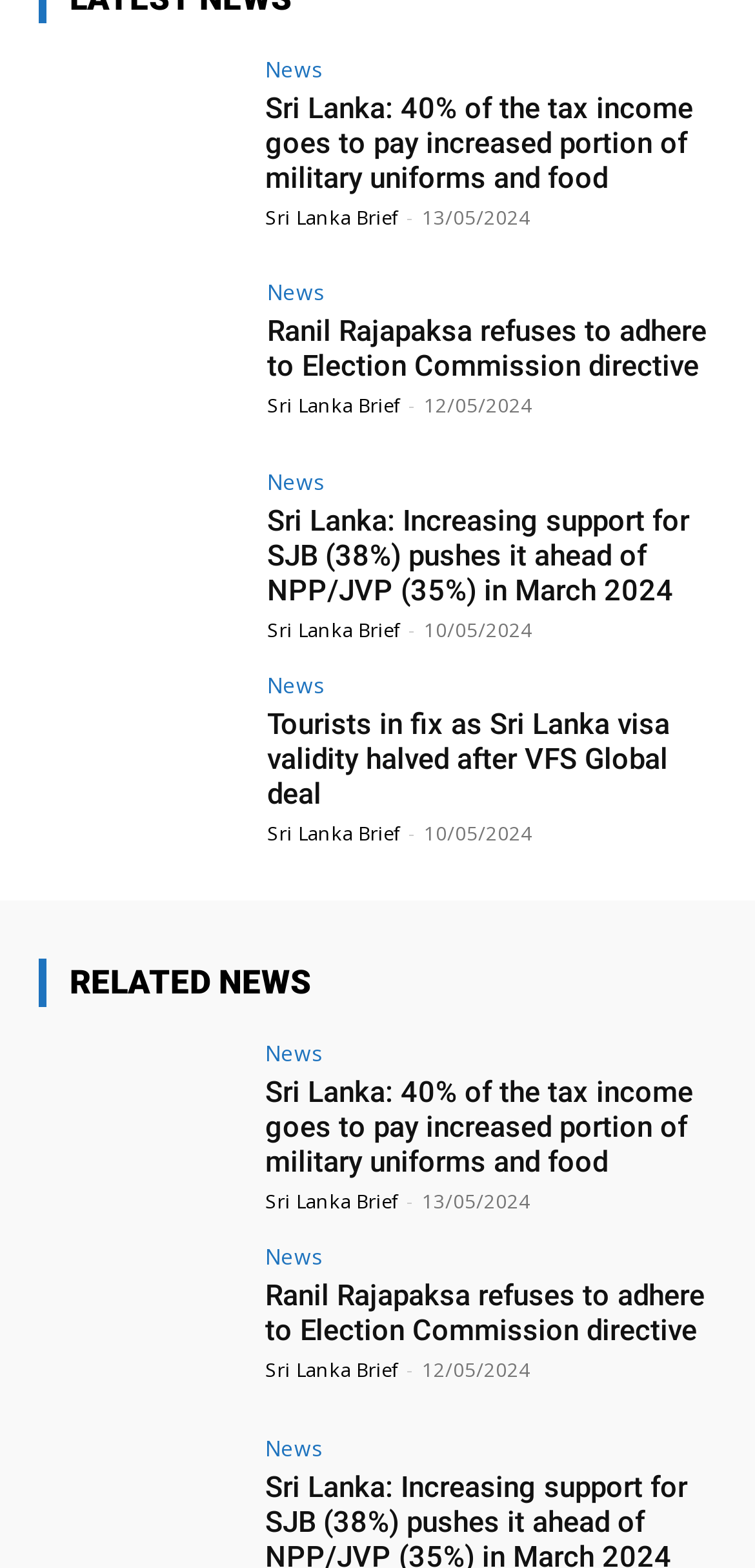Please specify the bounding box coordinates of the clickable region to carry out the following instruction: "Check news dated 13/05/2024". The coordinates should be four float numbers between 0 and 1, in the format [left, top, right, bottom].

[0.559, 0.129, 0.703, 0.147]